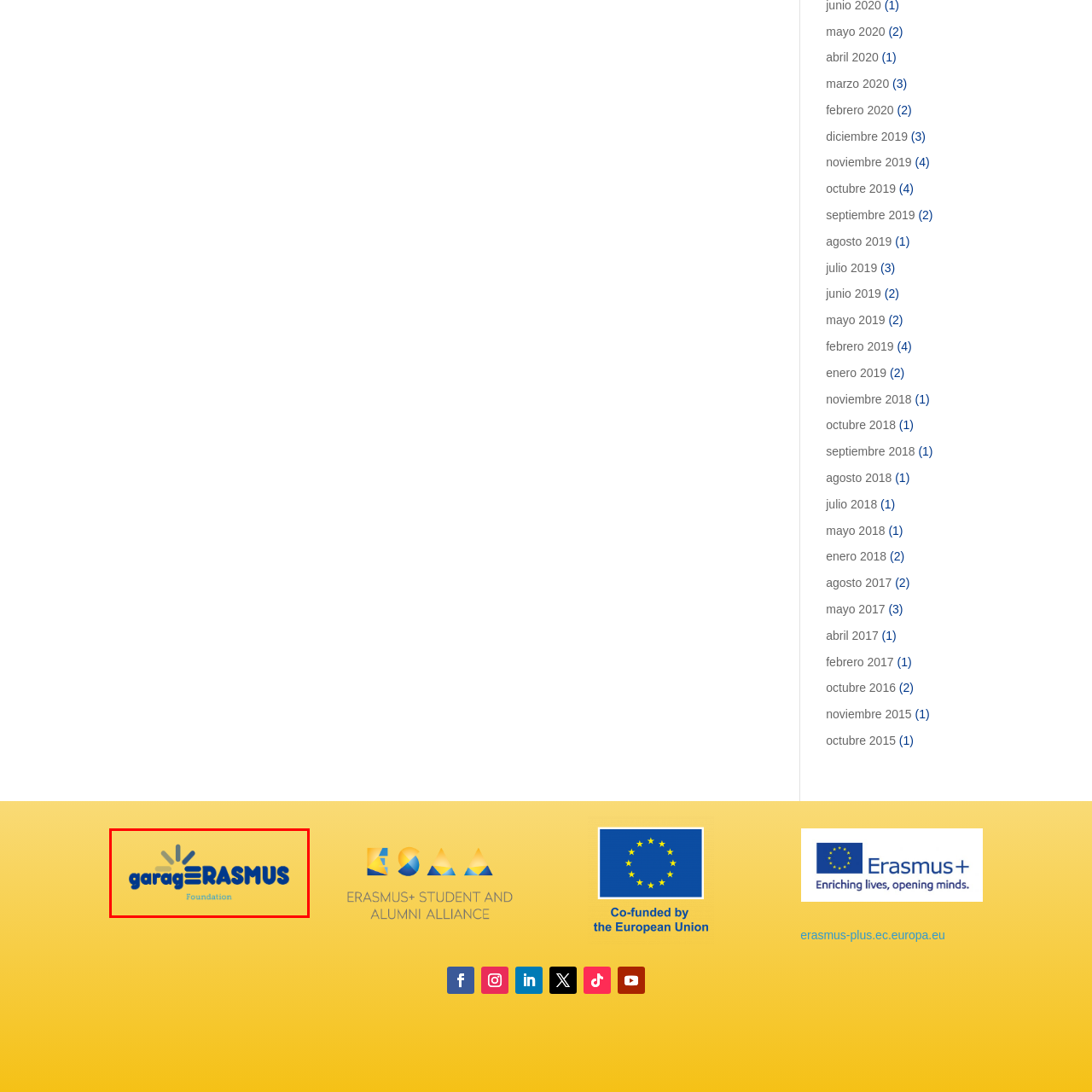What is the font style of 'ERASMUS' in the logo?
Look closely at the portion of the image highlighted by the red bounding box and provide a comprehensive answer to the question.

According to the caption, the word 'ERASMUS' is styled in bold uppercase letters, which suggests that the font style of 'ERASMUS' in the logo is bold and uppercase.